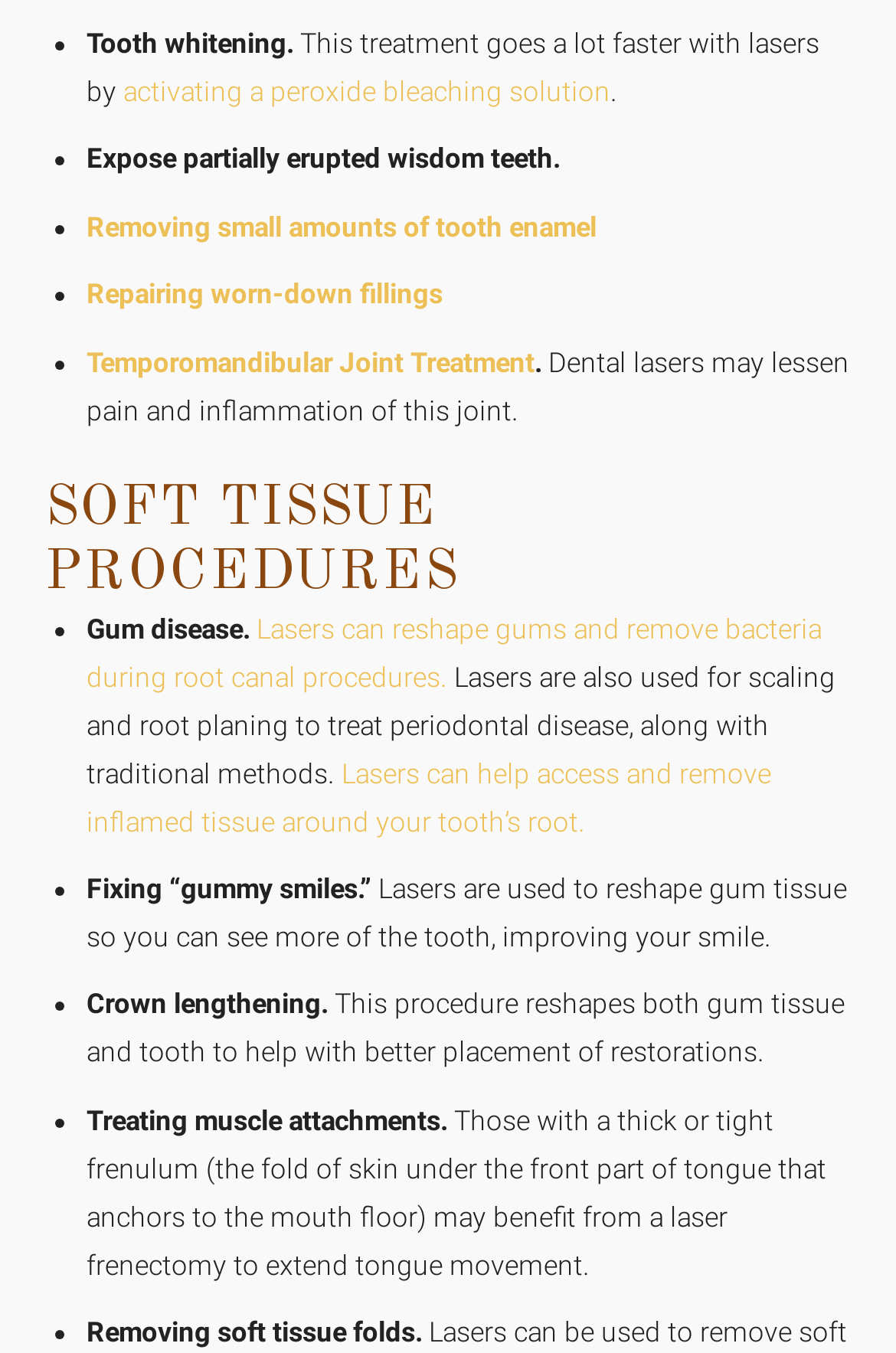Find the bounding box of the UI element described as: "Show all Gallery Items". The bounding box coordinates should be given as four float values between 0 and 1, i.e., [left, top, right, bottom].

None